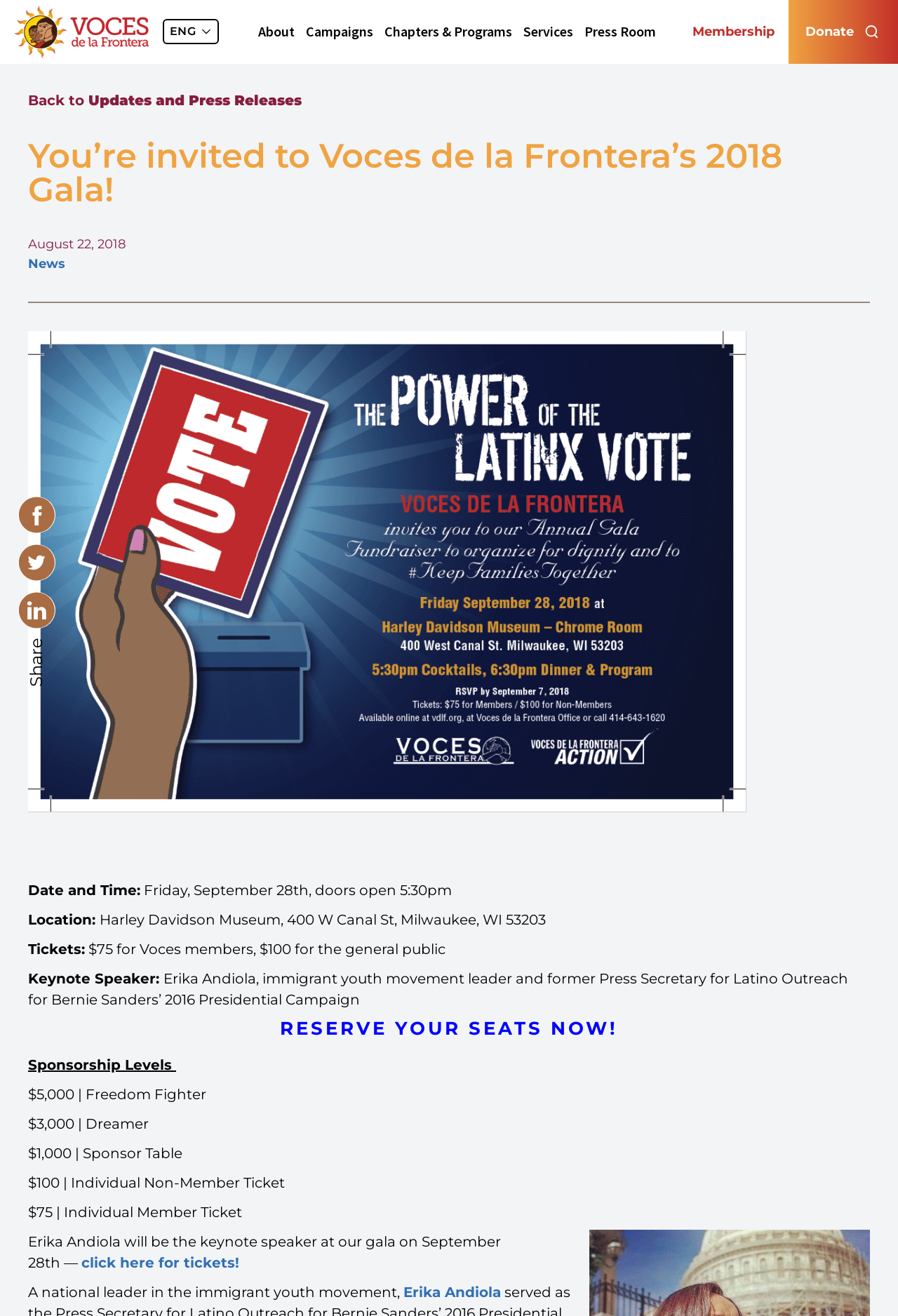What is the name of the organization hosting the event?
Answer the question with detailed information derived from the image.

The organization's name can be found in the webpage's content, specifically in the top section of the webpage. The text 'You're invited to Voces de la Frontera's 2018 Gala!' indicates that Voces de la Frontera is the organization hosting the event.